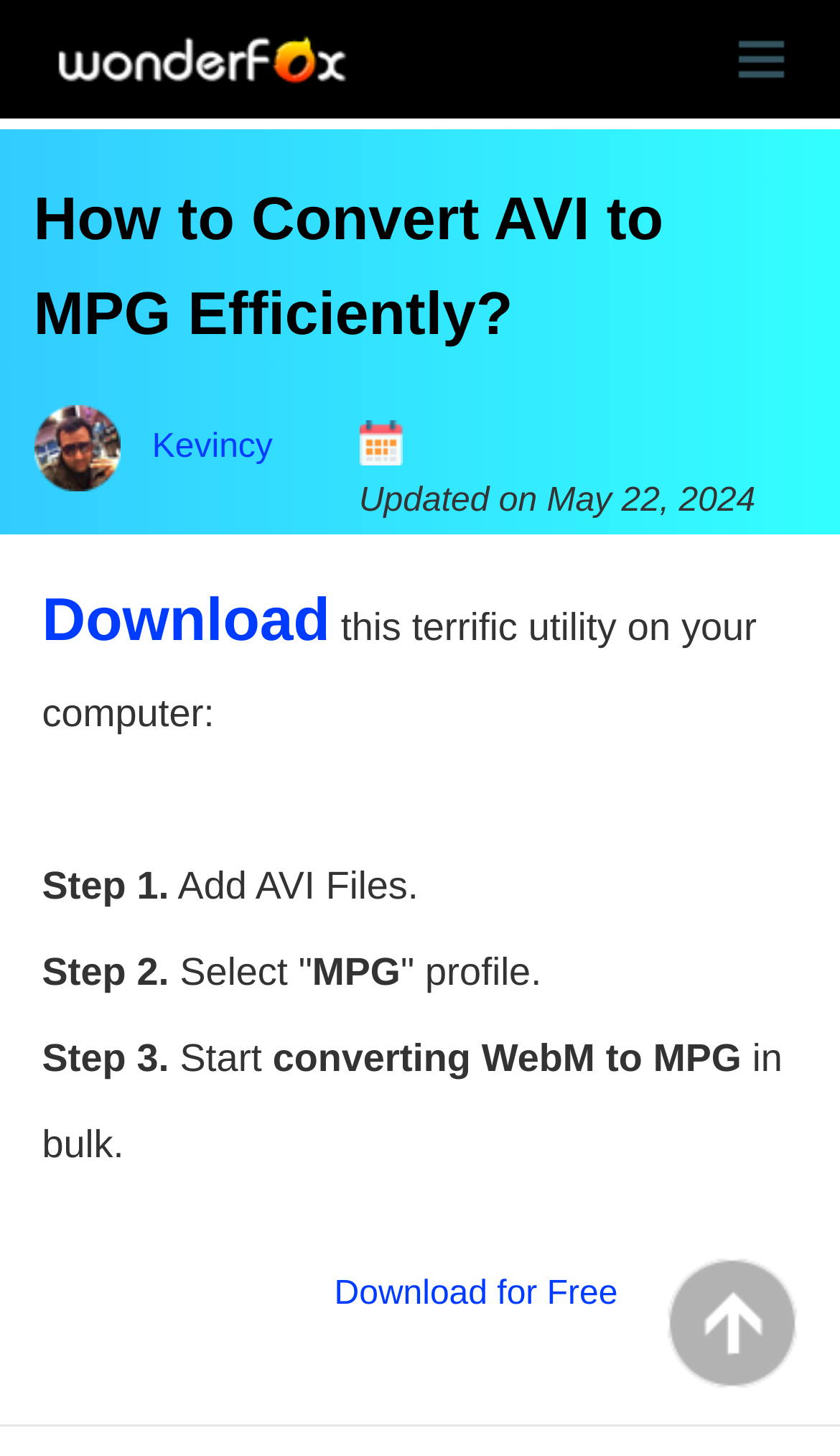Offer an extensive depiction of the webpage and its key elements.

The webpage is about converting AVI files to MPG efficiently. At the top, there is a heading "How to Convert AVI to MPG Efficiently?" and an image of the author, Kevincy, with a link to their profile. Below the heading, there is a publication date, "Updated on May 22, 2024". 

On the top-left corner, there is a link to "WonderFox" with an accompanying image. On the top-right corner, there is a details section with a disclosure triangle.

The main content of the webpage is divided into three steps. Step 1 is about adding AVI files, Step 2 is about selecting the MPG profile, and Step 3 is about starting the conversion process. Each step has a corresponding static text describing the action.

There are two download links on the webpage. One is located at the top, with the text "Download this terrific utility on your computer:", and the other is at the bottom, with the text "Free download Download for Free". Both links have accompanying images.

At the very bottom of the webpage, there is a link to "Back to Top" with an image, allowing users to navigate back to the top of the page.